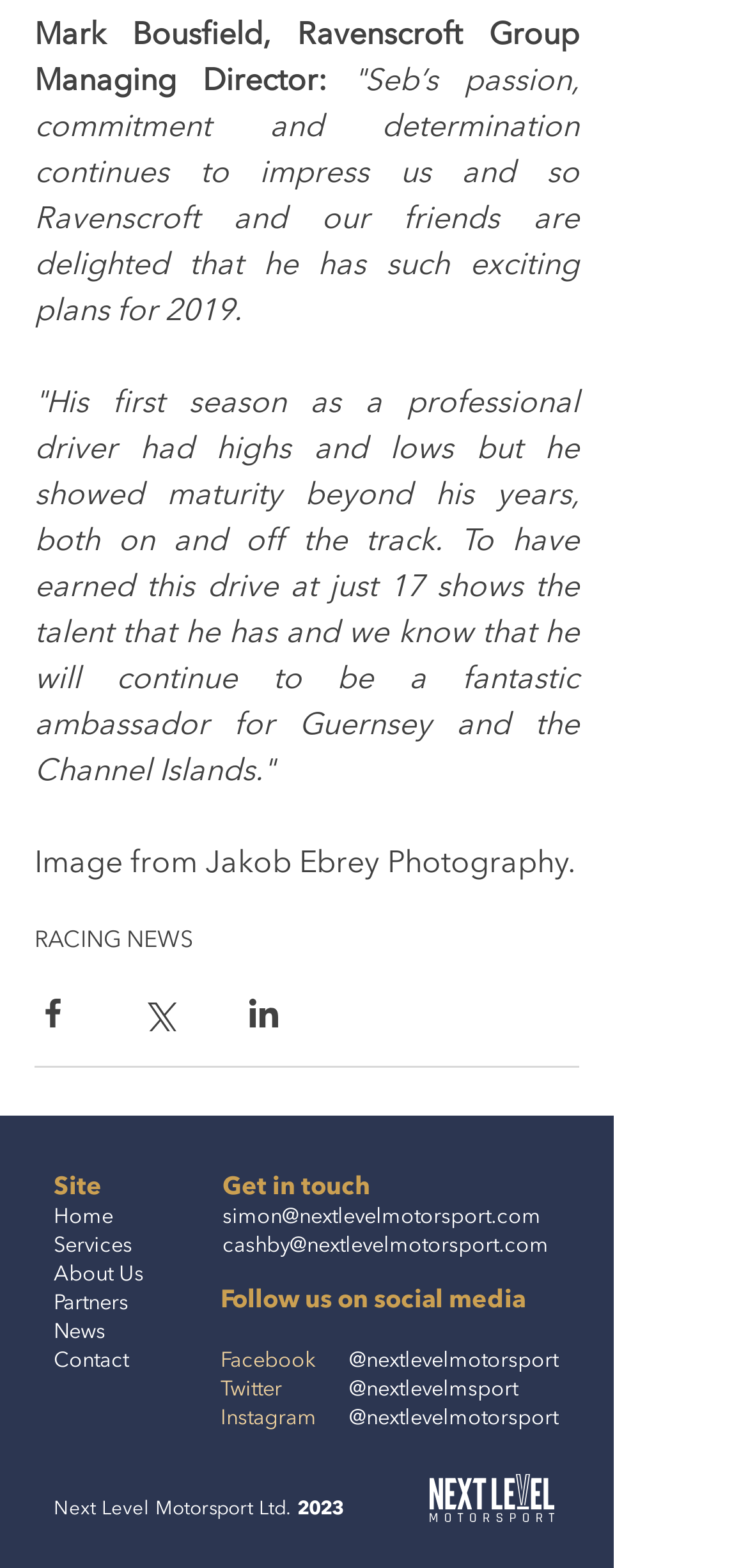Based on the element description RACING NEWS, identify the bounding box coordinates for the UI element. The coordinates should be in the format (top-left x, top-left y, bottom-right x, bottom-right y) and within the 0 to 1 range.

[0.046, 0.589, 0.259, 0.609]